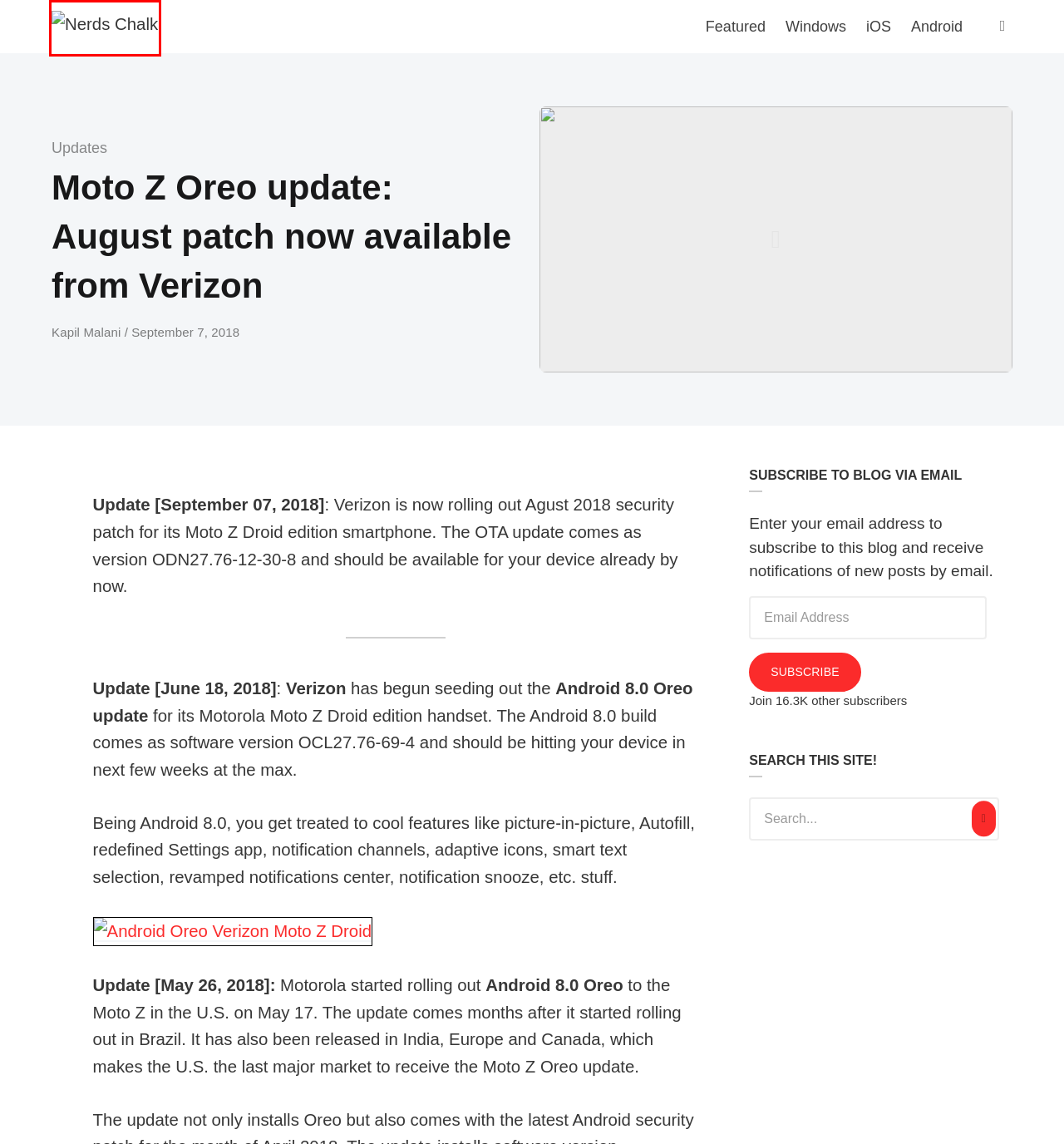Given a webpage screenshot with a red bounding box around a UI element, choose the webpage description that best matches the new webpage after clicking the element within the bounding box. Here are the candidates:
A. Kapil Malani, Author at Nerds Chalk
B. iOS Archives - Nerds Chalk
C. Windows Archives - Nerds Chalk
D. Updates Archives - Nerds Chalk
E. Android Archives - Nerds Chalk
F. Featured Archives - Nerds Chalk
G. About Us - Nerds Chalk
H. Nerds Chalk – We explain tech!

H